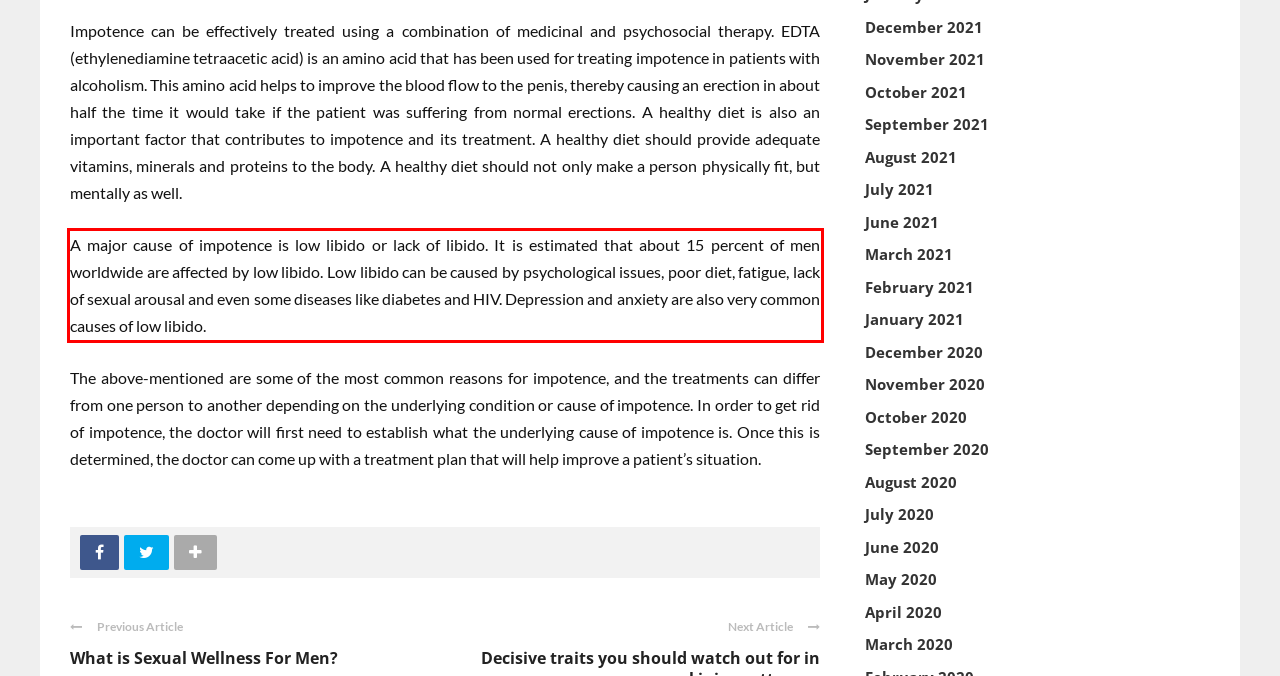From the provided screenshot, extract the text content that is enclosed within the red bounding box.

A major cause of impotence is low libido or lack of libido. It is estimated that about 15 percent of men worldwide are affected by low libido. Low libido can be caused by psychological issues, poor diet, fatigue, lack of sexual arousal and even some diseases like diabetes and HIV. Depression and anxiety are also very common causes of low libido.